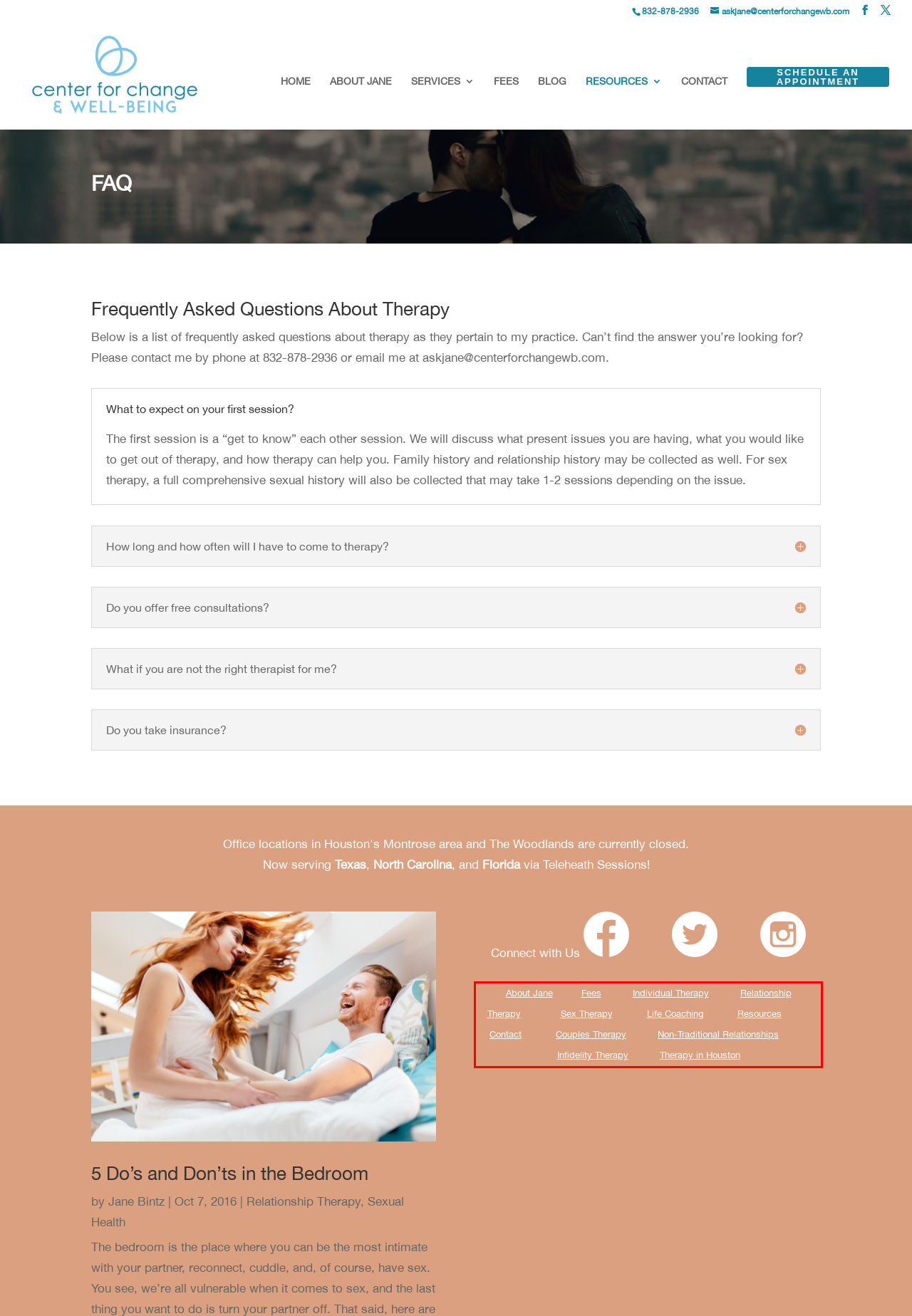The screenshot provided shows a webpage with a red bounding box. Apply OCR to the text within this red bounding box and provide the extracted content.

About Jane Fees Individual Therapy Relationship Therapy Sex Therapy Life Coaching Resources Contact Couples Therapy Non-Traditional Relationships Infidelity Therapy Therapy in Houston